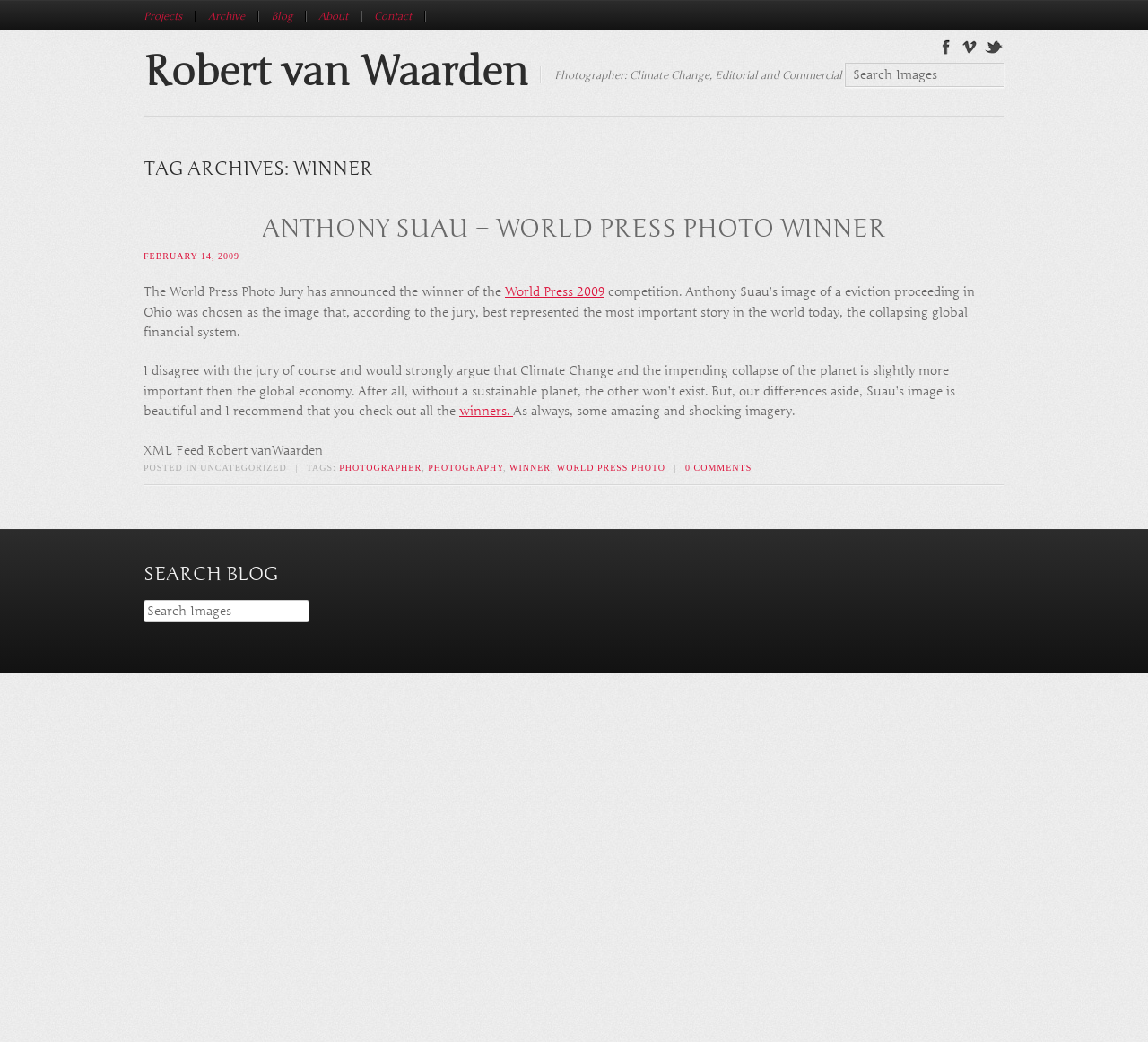How many tags are associated with the first article?
Deliver a detailed and extensive answer to the question.

The first article has five tags associated with it: PHOTOGRAPHER, PHOTOGRAPHY, WINNER, WORLD PRESS PHOTO, and UNCATEGORIZED, which are listed at the bottom of the article.